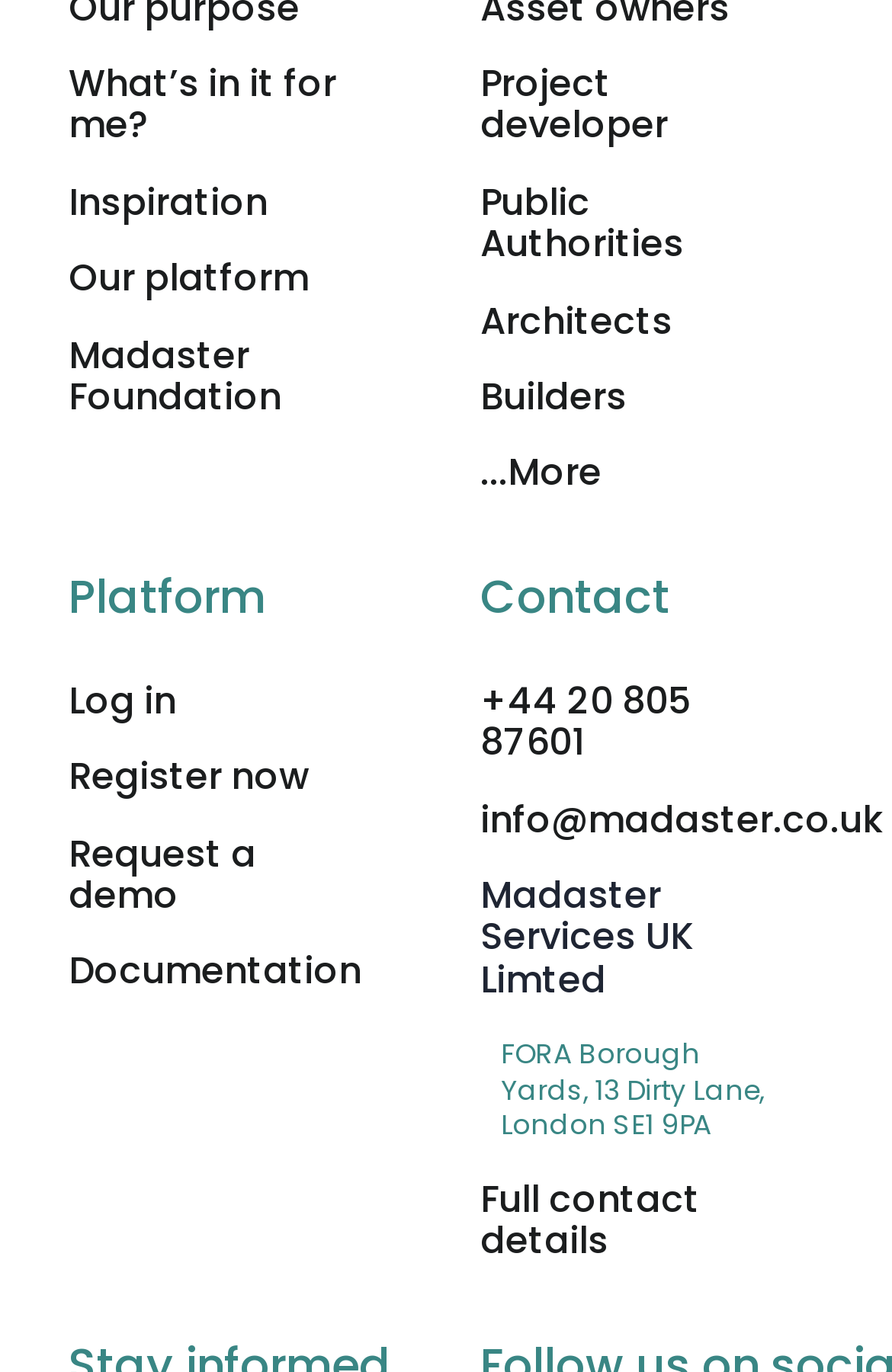Indicate the bounding box coordinates of the clickable region to achieve the following instruction: "Log in to the system."

[0.077, 0.491, 0.197, 0.53]